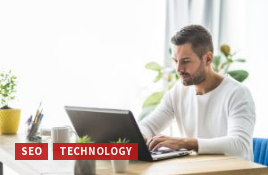Provide a comprehensive description of the image.

The image depicts a focused individual engaged in work at a well-lit workspace, highlighted by natural light streaming in through a nearby window. He is seated at a wooden table, intently using a laptop, which showcases his commitment to productivity and technology. Surrounding him are several potted plants that add a touch of greenery and freshness to the environment. Prominently displayed beneath the image are two clickable labels, "SEO" and "TECHNOLOGY," indicating the themes related to the content, suggesting a focus on digital marketing strategies and advancements in tech. This serene setting illustrates the modern, tech-savvy approach to work in today's digital age.